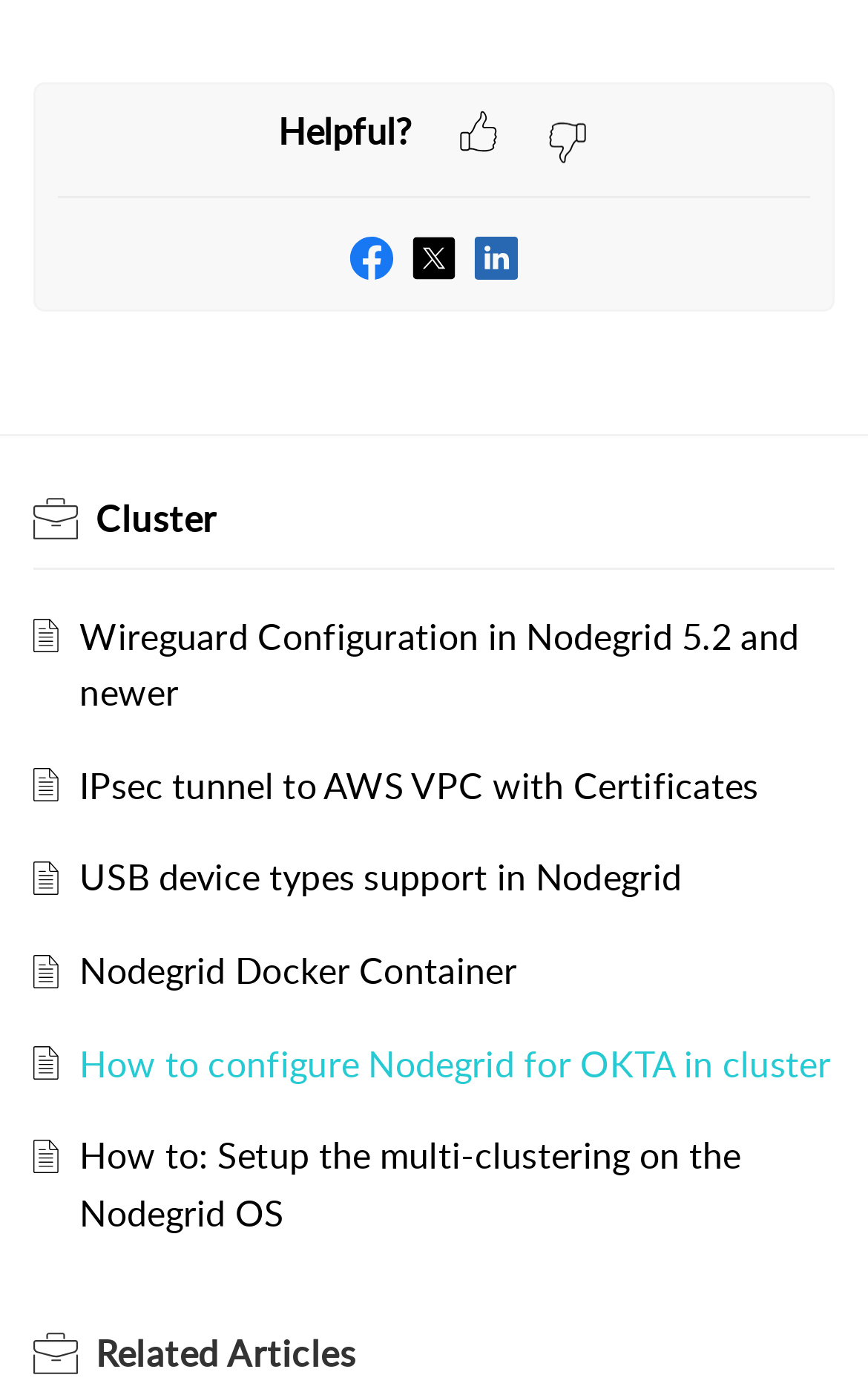Identify the bounding box coordinates of the specific part of the webpage to click to complete this instruction: "Click on Facebook".

[0.403, 0.168, 0.454, 0.203]